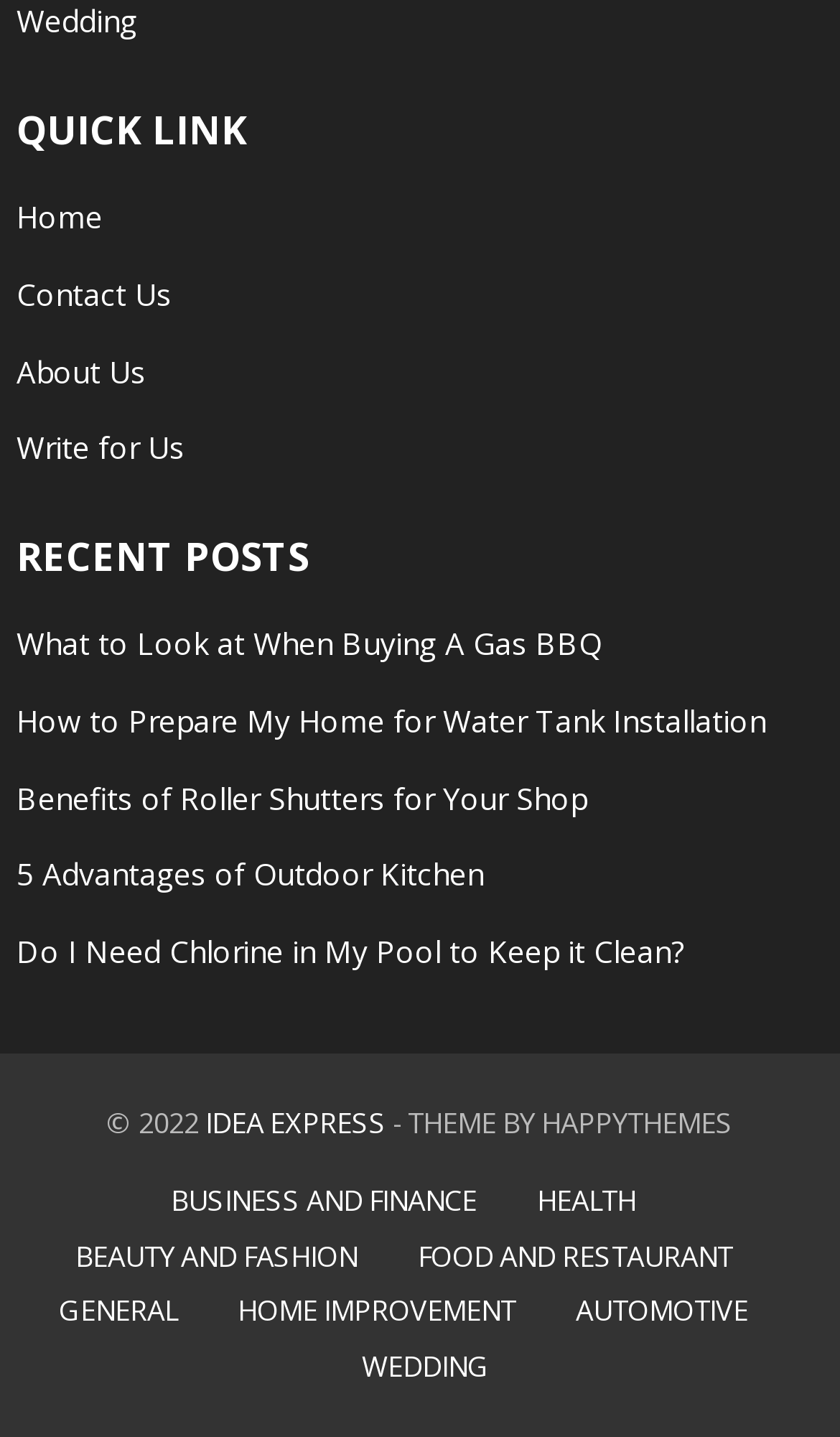Specify the bounding box coordinates of the area to click in order to execute this command: 'go to the 'Home' page'. The coordinates should consist of four float numbers ranging from 0 to 1, and should be formatted as [left, top, right, bottom].

[0.02, 0.137, 0.123, 0.166]